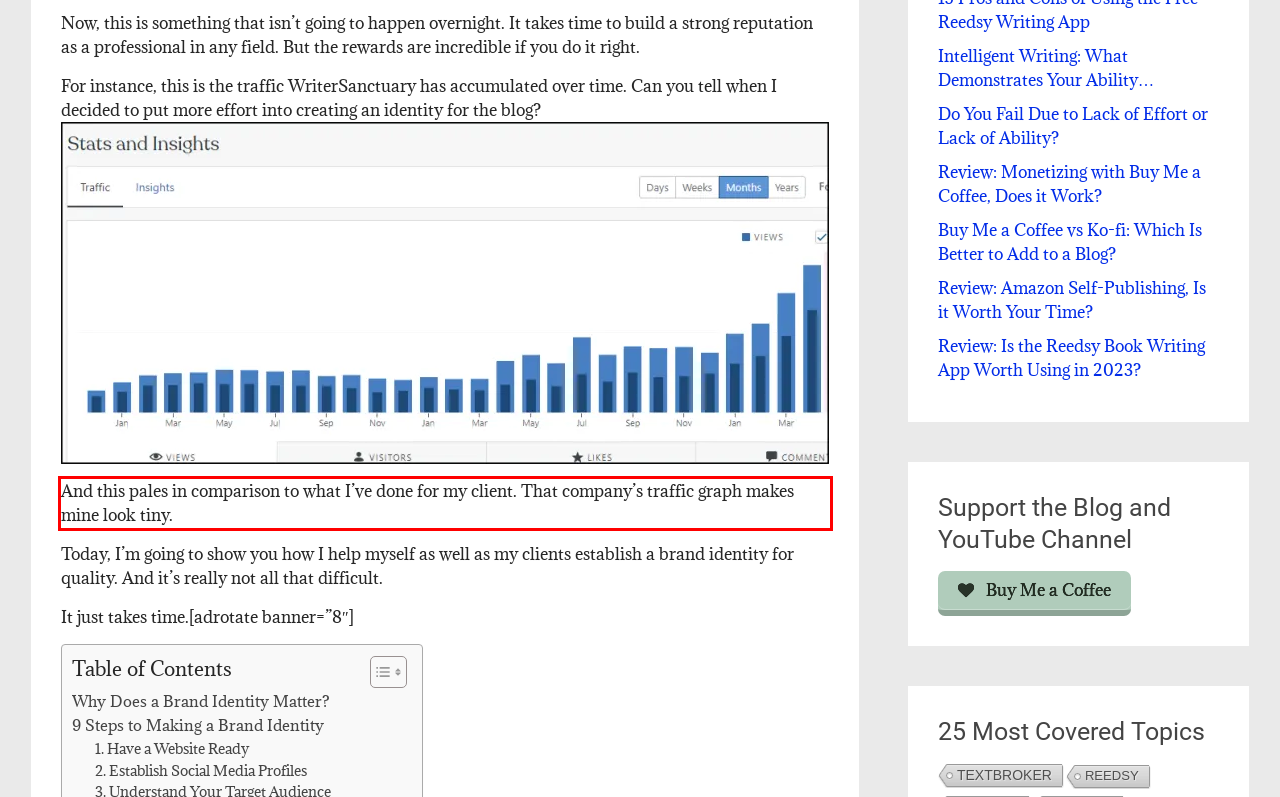Look at the webpage screenshot and recognize the text inside the red bounding box.

And this pales in comparison to what I’ve done for my client. That company’s traffic graph makes mine look tiny.